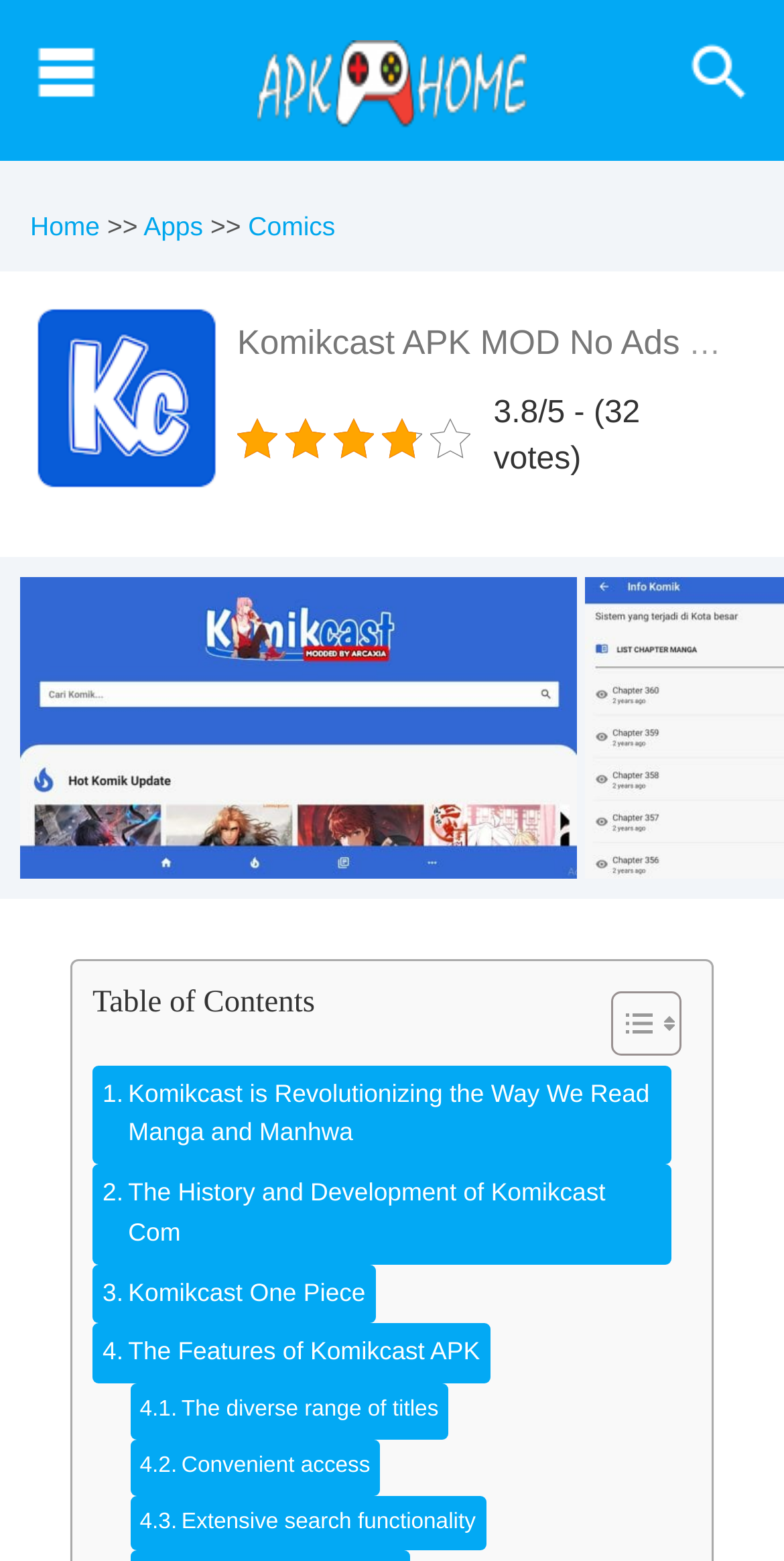Determine the bounding box coordinates of the region to click in order to accomplish the following instruction: "Enter email address". Provide the coordinates as four float numbers between 0 and 1, specifically [left, top, right, bottom].

None